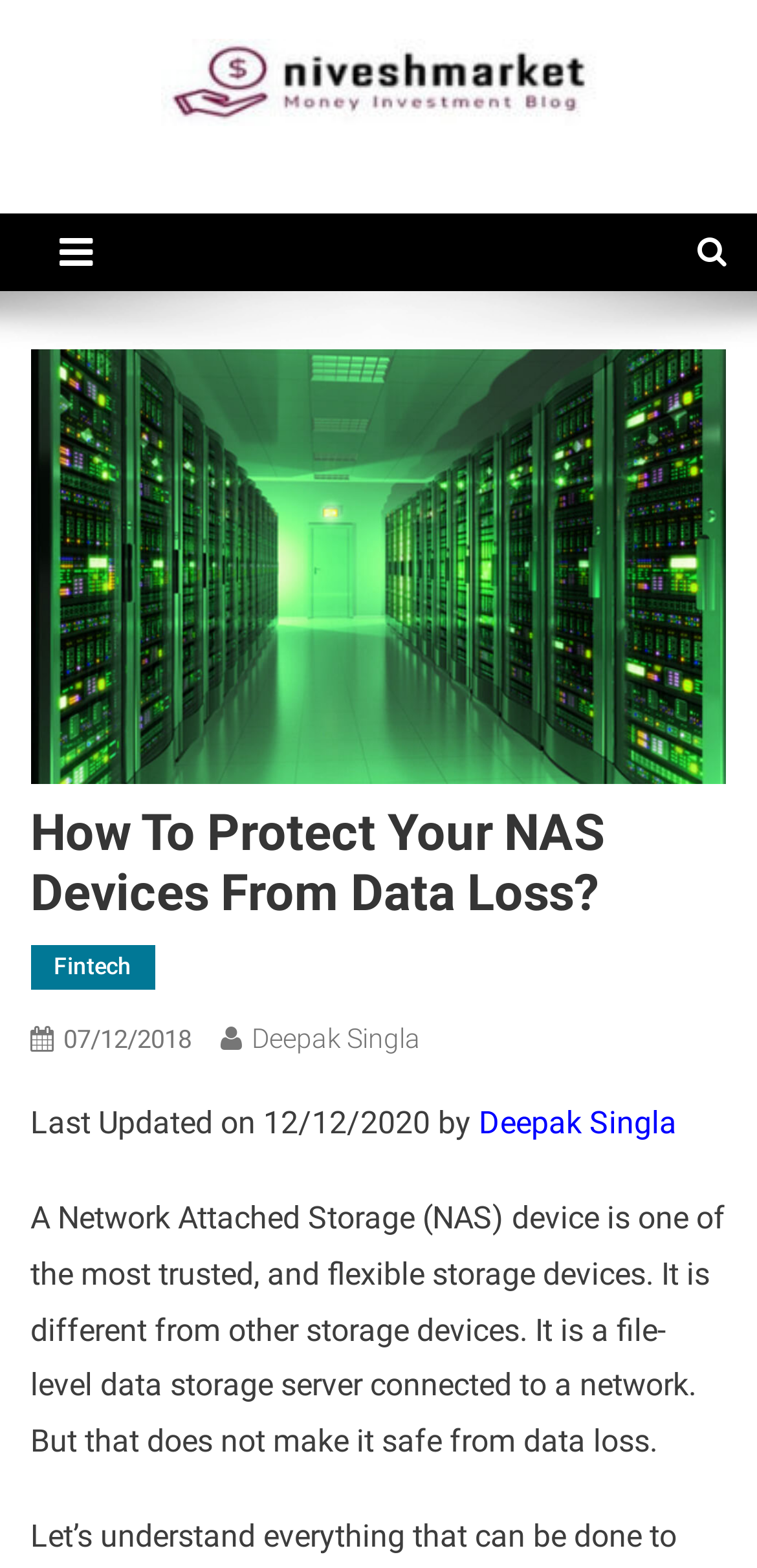Give a one-word or short-phrase answer to the following question: 
What is the topic of the article?

Protecting NAS devices from data loss